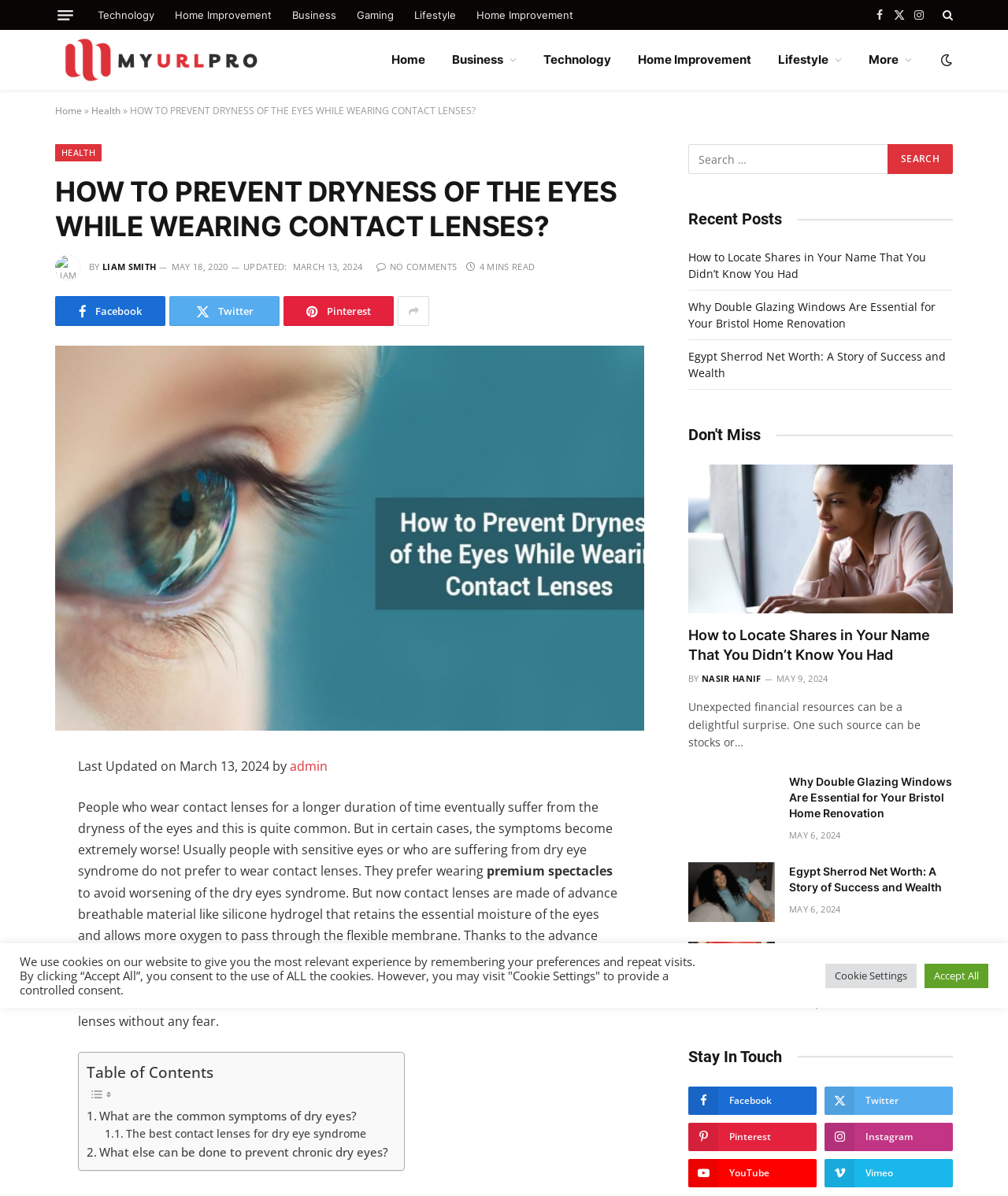Locate the bounding box coordinates of the element that needs to be clicked to carry out the instruction: "Search for something". The coordinates should be given as four float numbers ranging from 0 to 1, i.e., [left, top, right, bottom].

[0.683, 0.121, 0.945, 0.146]